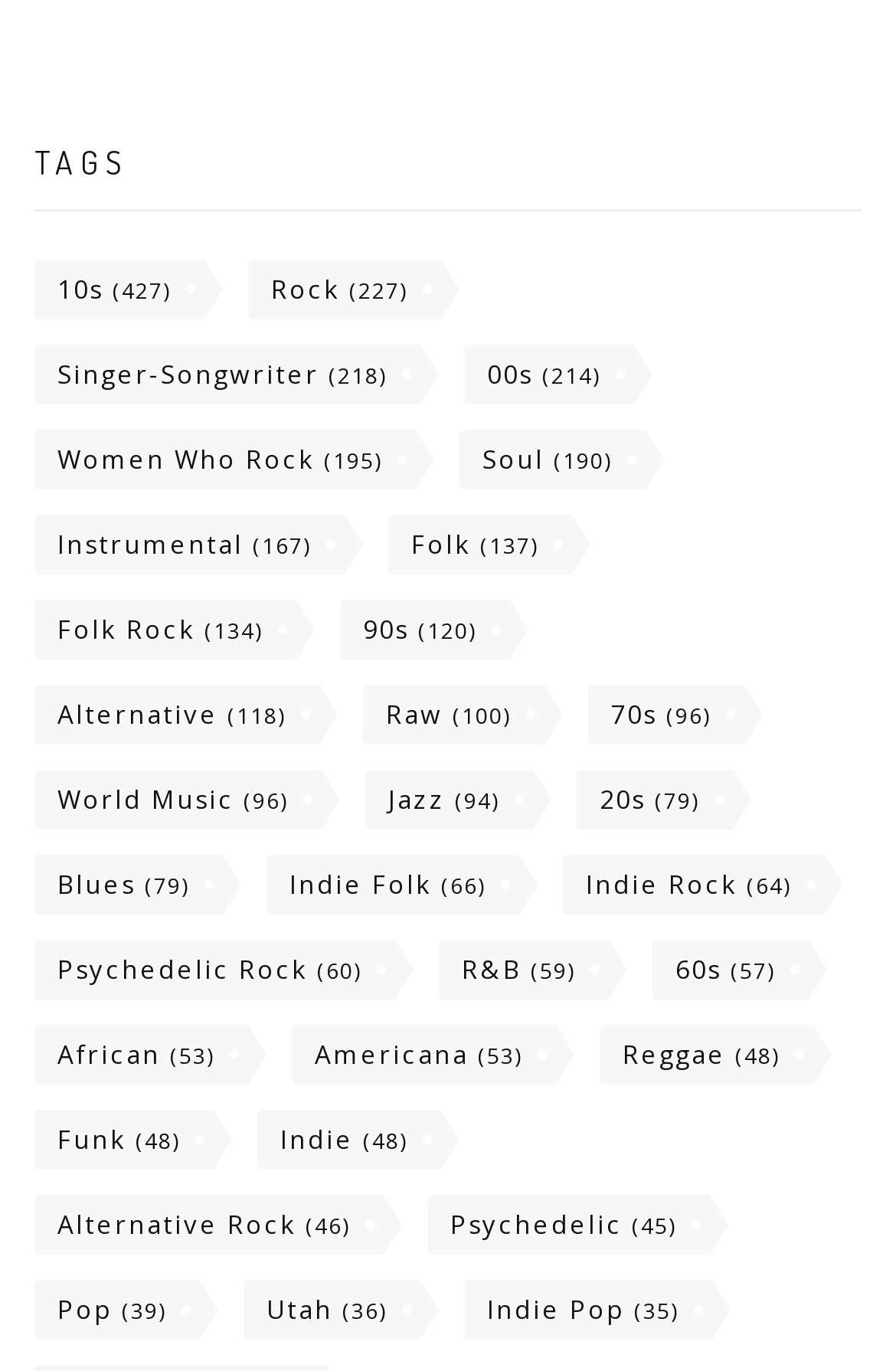Find the UI element described as: "Folk Rock (134)" and predict its bounding box coordinates. Ensure the coordinates are four float numbers between 0 and 1, [left, top, right, bottom].

[0.038, 0.437, 0.331, 0.481]